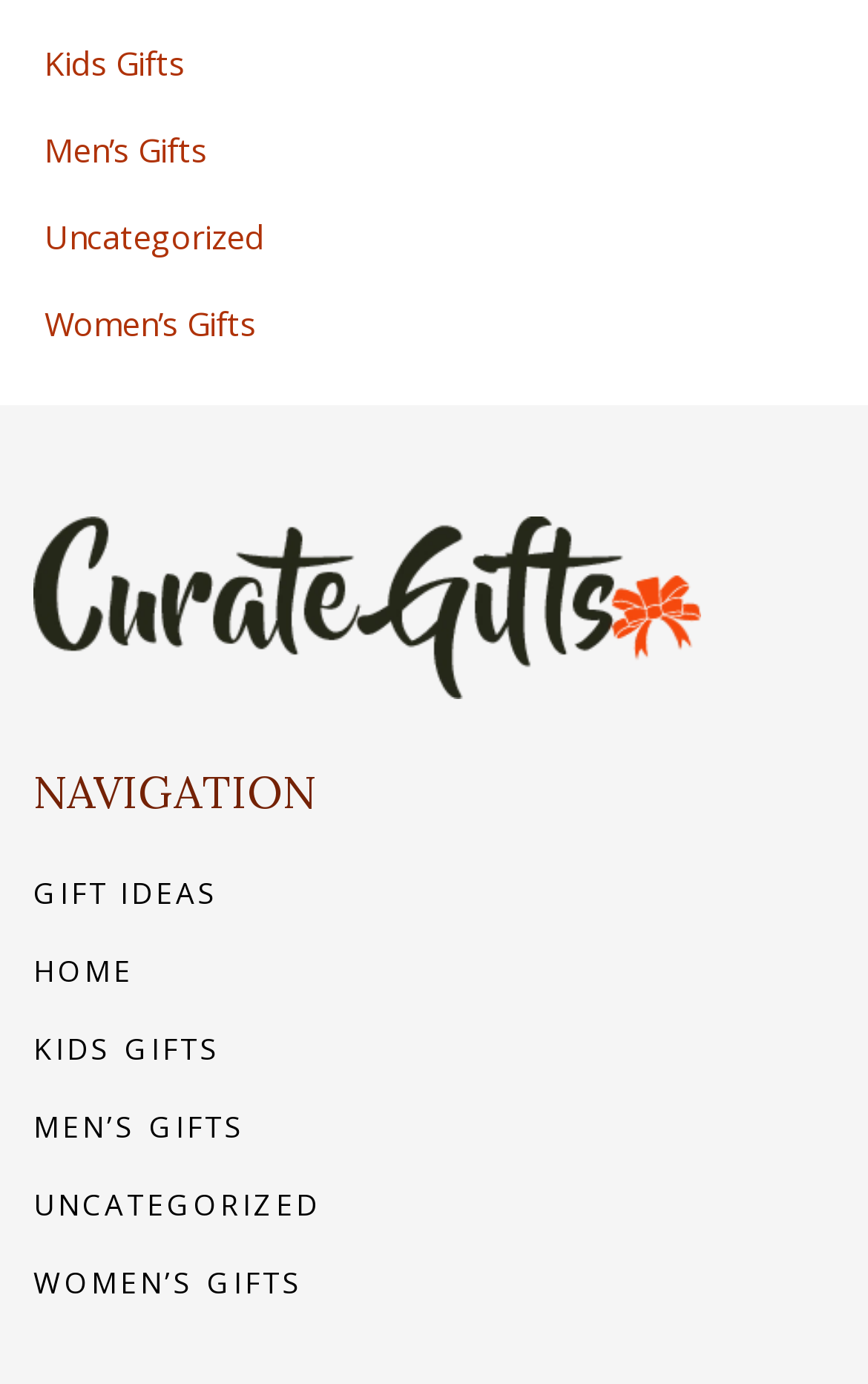Determine the bounding box coordinates for the area that needs to be clicked to fulfill this task: "click on Kids Gifts". The coordinates must be given as four float numbers between 0 and 1, i.e., [left, top, right, bottom].

[0.051, 0.028, 0.213, 0.06]